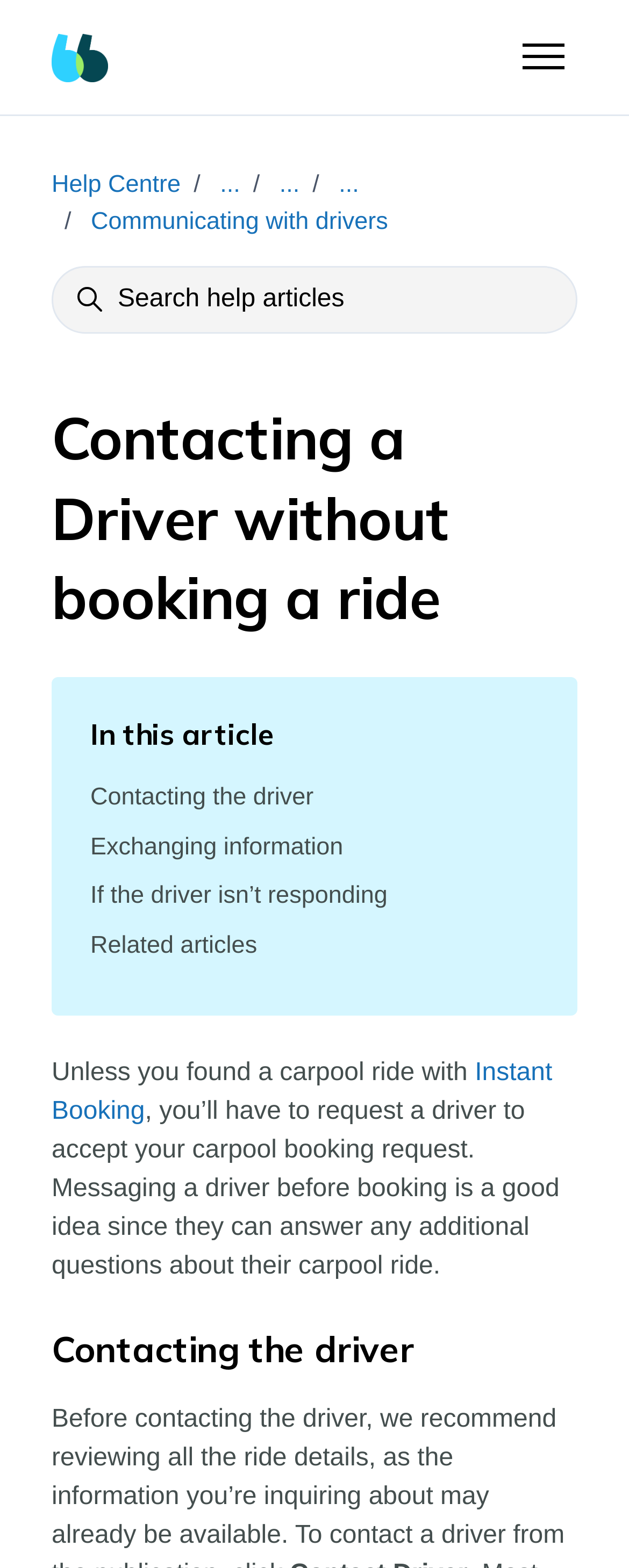Can you specify the bounding box coordinates for the region that should be clicked to fulfill this instruction: "Go to Help Centre home page".

[0.082, 0.021, 0.173, 0.052]